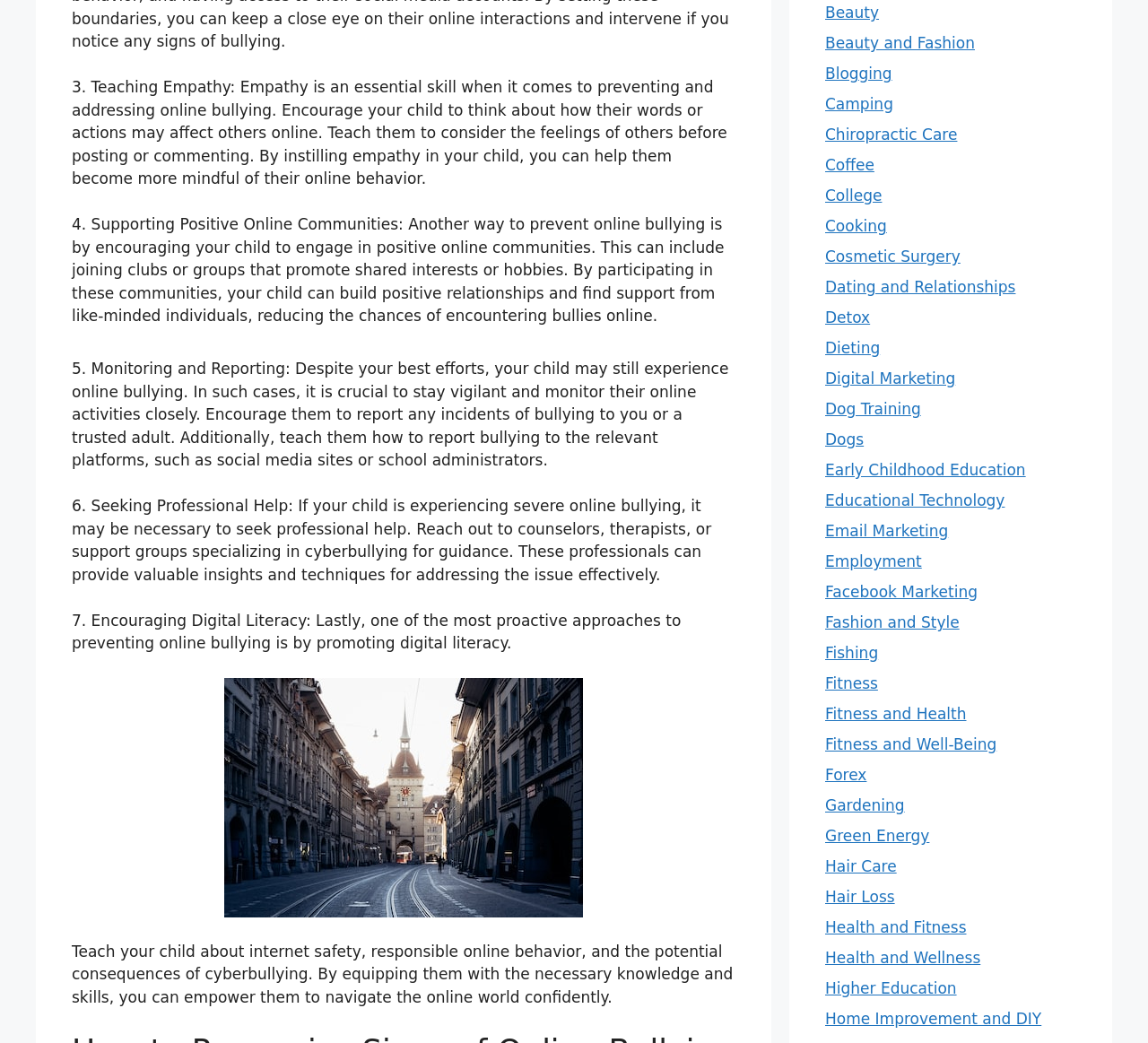Respond concisely with one word or phrase to the following query:
What is the benefit of promoting digital literacy?

Empowers children to navigate online world confidently